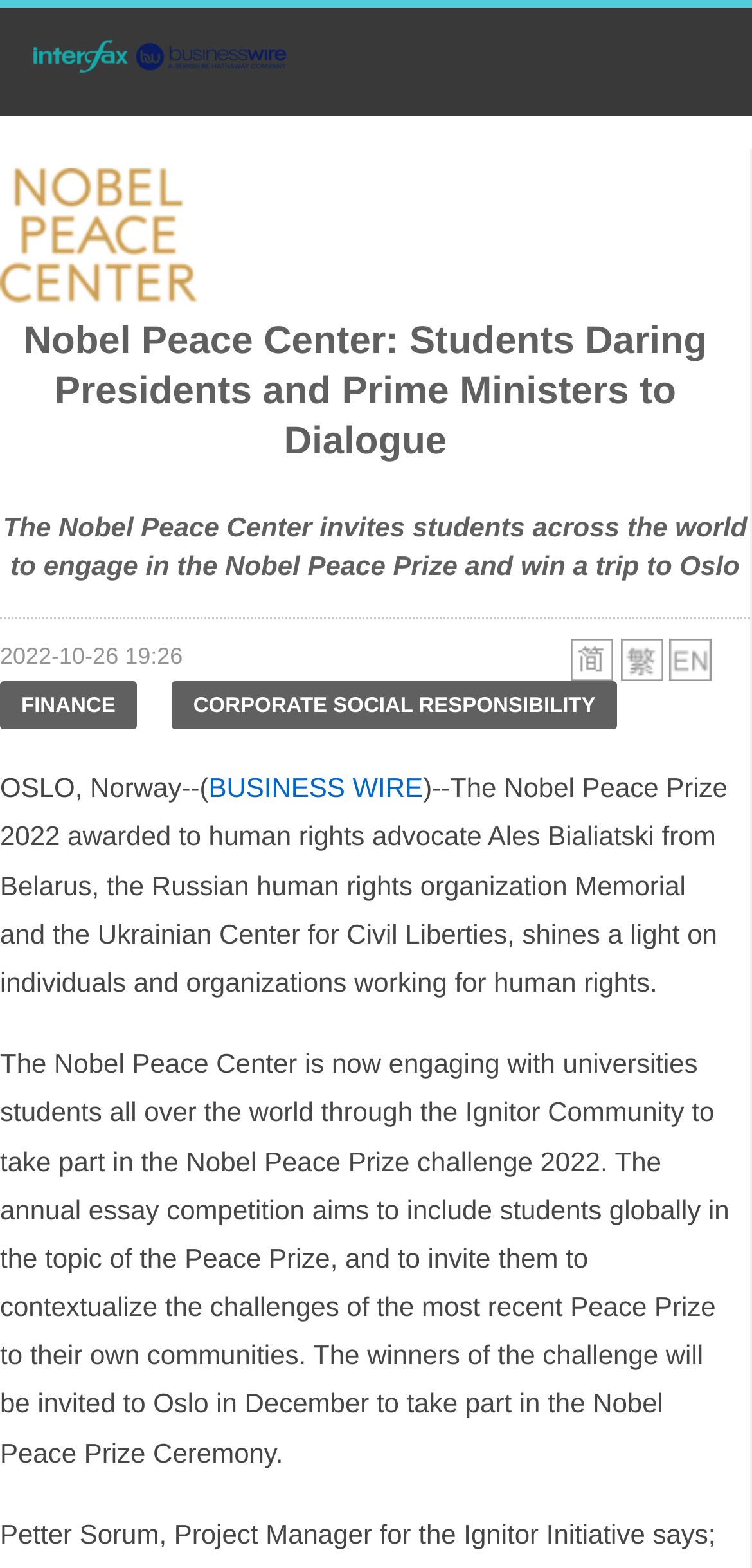Show the bounding box coordinates for the HTML element described as: "alt="Business Wire China"".

[0.038, 0.02, 0.41, 0.037]